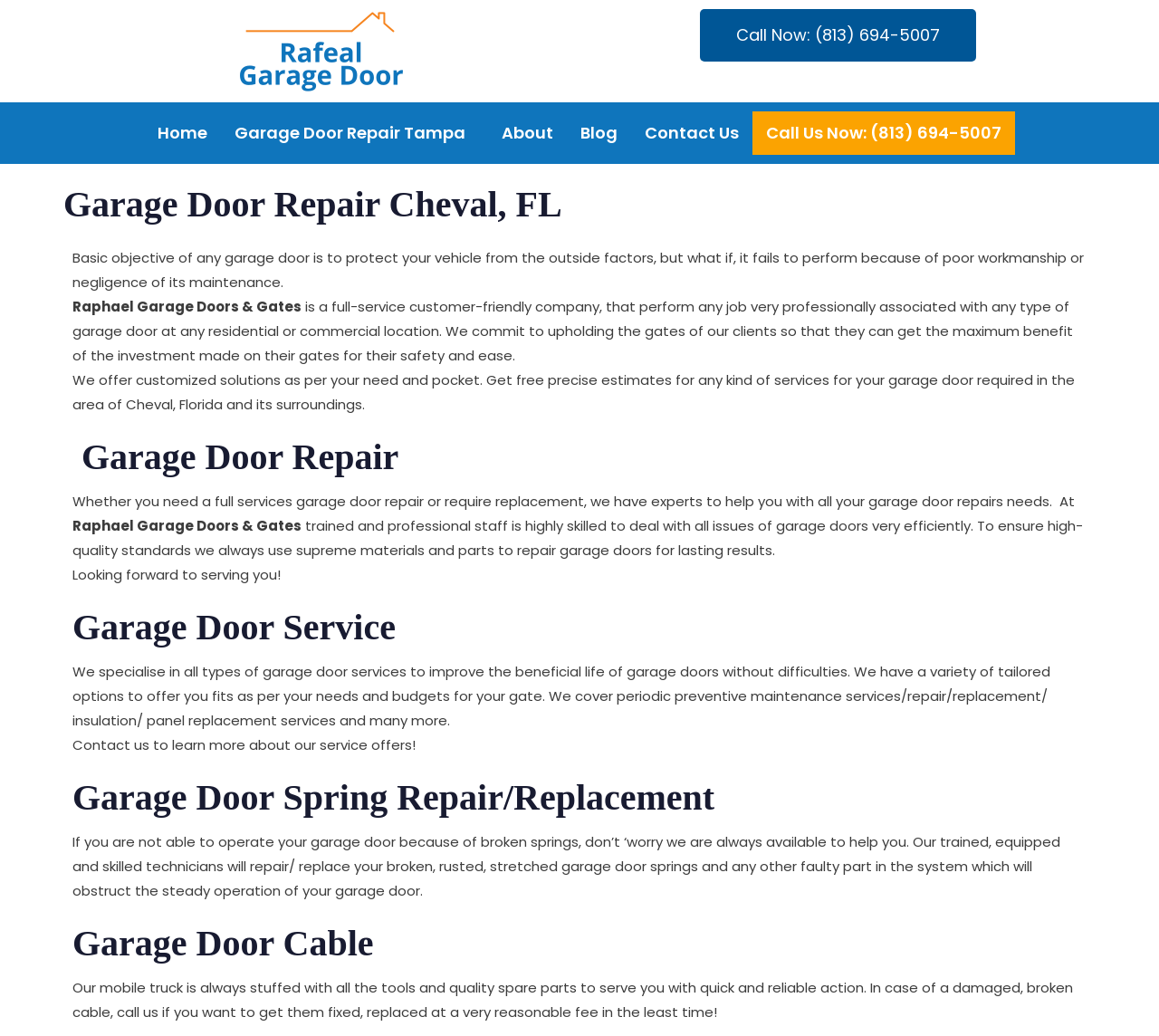What services are offered by the company?
Examine the image and give a concise answer in one word or a short phrase.

Garage door repair, replacement, etc.